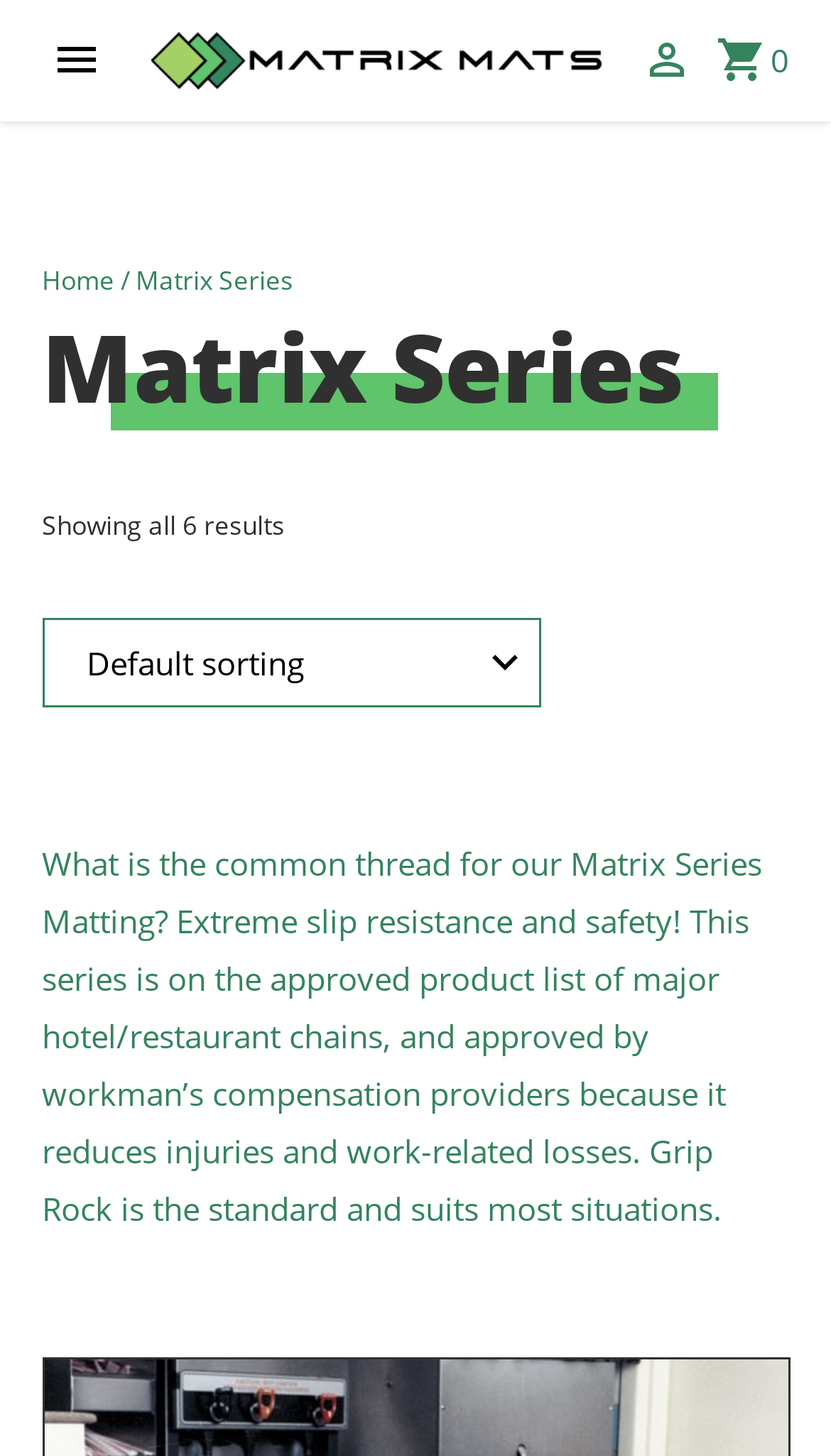Please specify the bounding box coordinates in the format (top-left x, top-left y, bottom-right x, bottom-right y), with all values as floating point numbers between 0 and 1. Identify the bounding box of the UI element described by: 0

[0.863, 0.022, 0.95, 0.061]